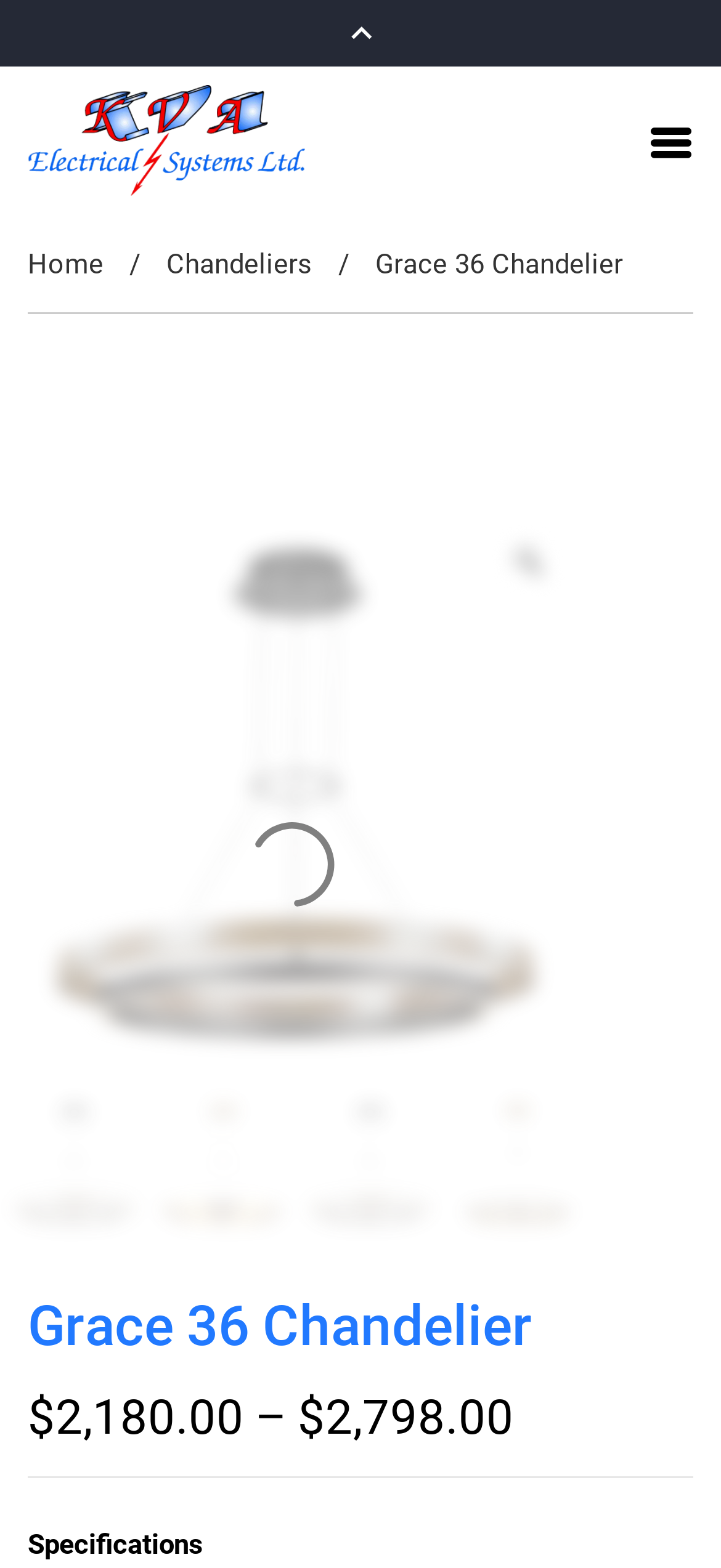What is the name of the product category?
Use the screenshot to answer the question with a single word or phrase.

Chandeliers